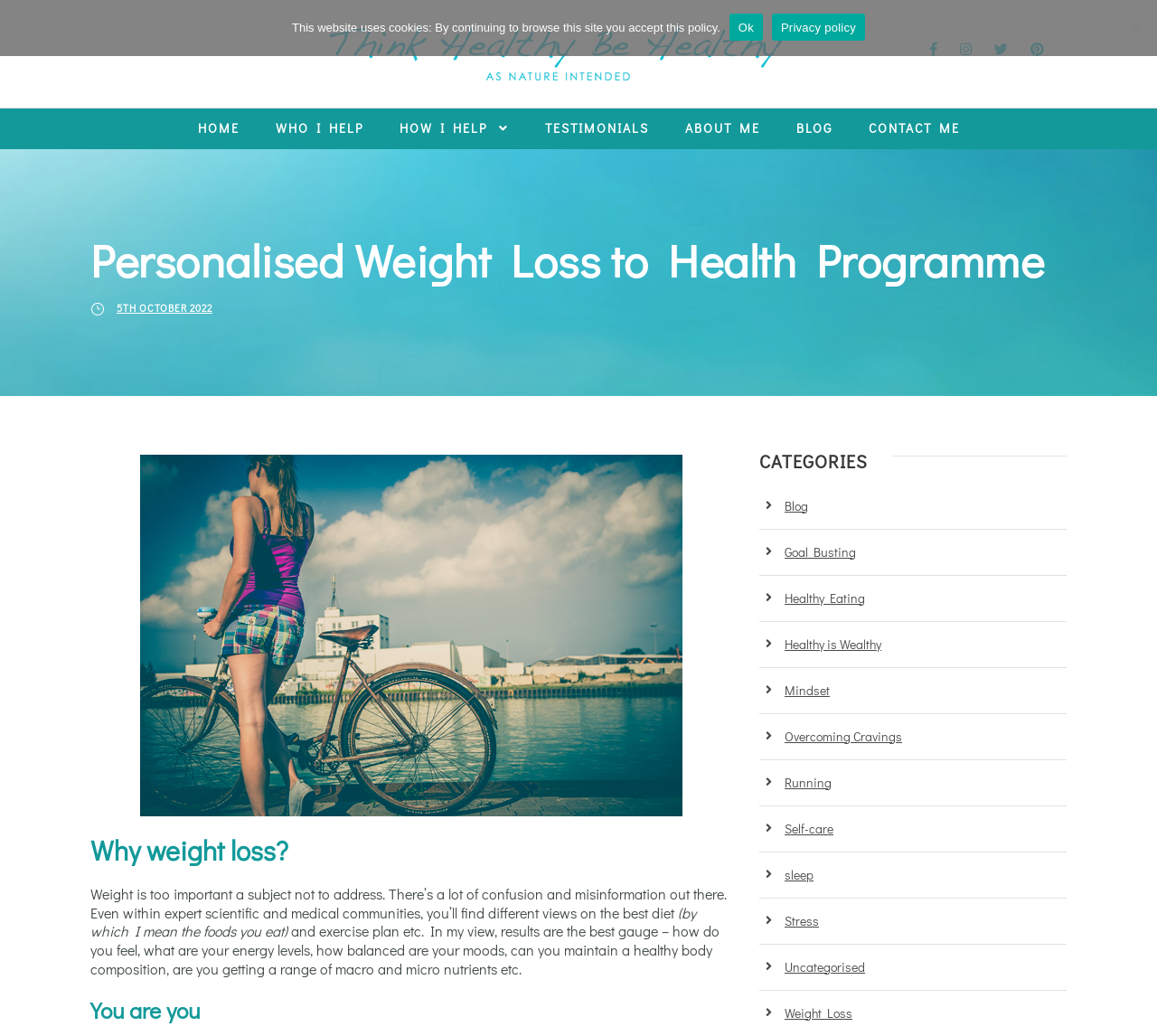Please use the details from the image to answer the following question comprehensively:
What is the topic of the heading 'Why weight loss?'?

I found the heading 'Why weight loss?' on the webpage, and it's followed by a paragraph of text discussing the importance of weight loss and the confusion surrounding it.